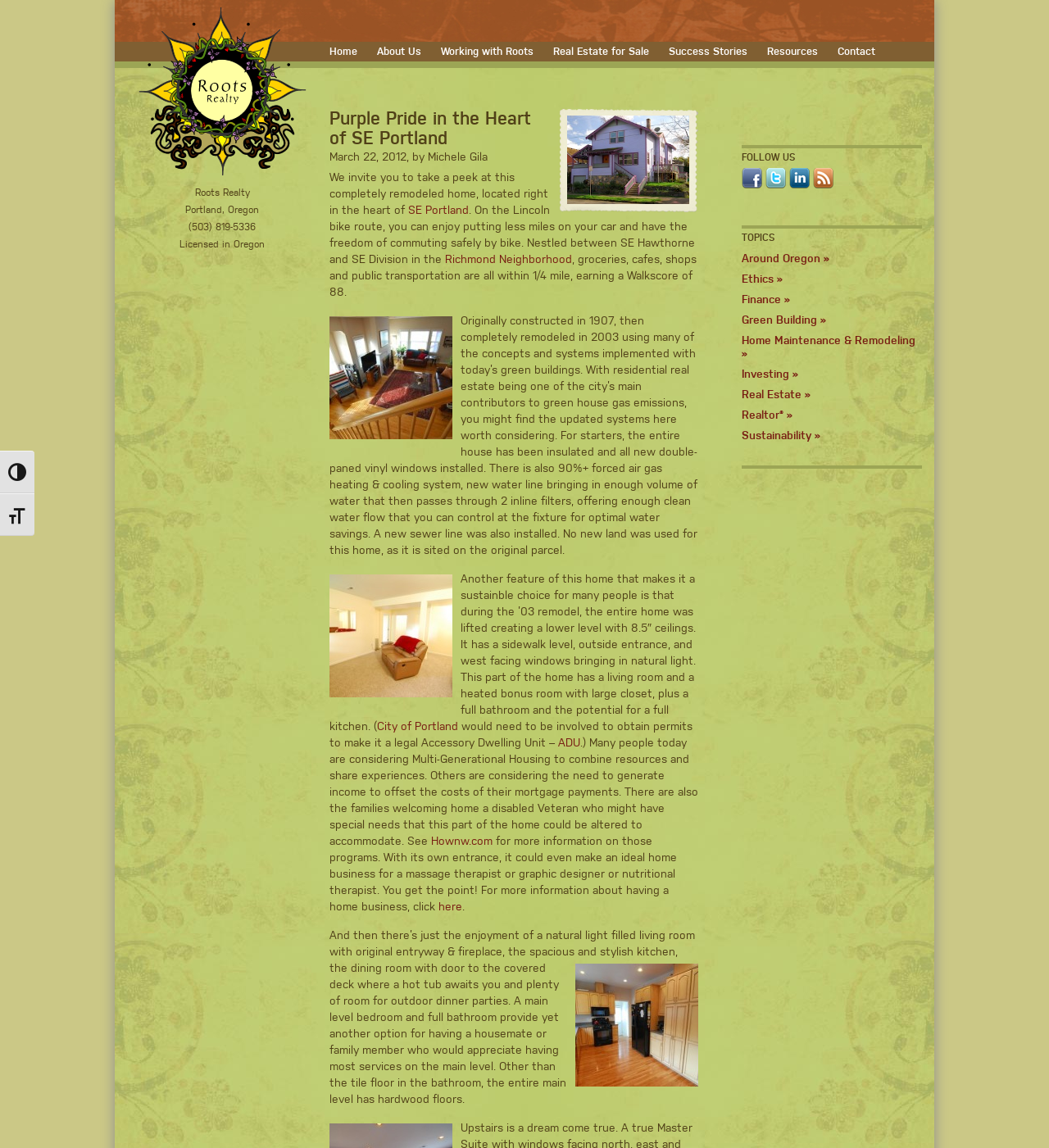Explain in detail what you observe on this webpage.

This webpage is about Roots Realty, a real estate company based in Portland, Oregon. At the top of the page, there are two buttons for toggling high contrast and font size. Below these buttons, there is a navigation menu with links to different sections of the website, including Home, About Us, Working with Roots, Real Estate for Sale, Success Stories, Resources, and Contact.

On the left side of the page, there is a logo and contact information, including a phone number and a statement indicating that the company is licensed in Oregon. Below this, there is a heading "FOLLOW US" with links to the company's social media profiles, including Facebook, Twitter, LinkedIn, and RSS, each accompanied by an icon.

The main content of the page is a blog post titled "Purple Pride in the Heart of SE Portland". The post is about a remodeled home located in the heart of SE Portland, near the Lincoln bike route. The home has been updated with green building concepts and systems, including insulation, new double-paned windows, a 90%+ forced air gas heating and cooling system, and a new sewer line.

The post includes several images of the home, including a photo of the stairs, a basement area, and a kitchen. The text describes the home's features, including its Walkscore of 88, indicating that it is within walking distance to groceries, cafes, shops, and public transportation. The post also mentions the potential for the home to be used as a multi-generational housing or as a home business.

Throughout the post, there are links to related topics, including the City of Portland, ADU (Accessory Dwelling Unit), and Hownw.com, a website providing information on home business programs. The post concludes with a description of the home's living room, kitchen, and dining room, and mentions the availability of a hot tub on the covered deck.